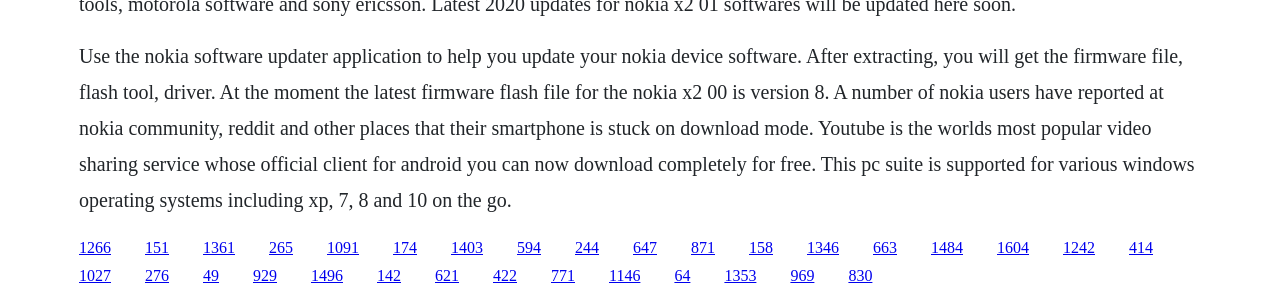Please identify the bounding box coordinates of the element I need to click to follow this instruction: "Download the PC suite for Windows".

[0.255, 0.798, 0.28, 0.855]